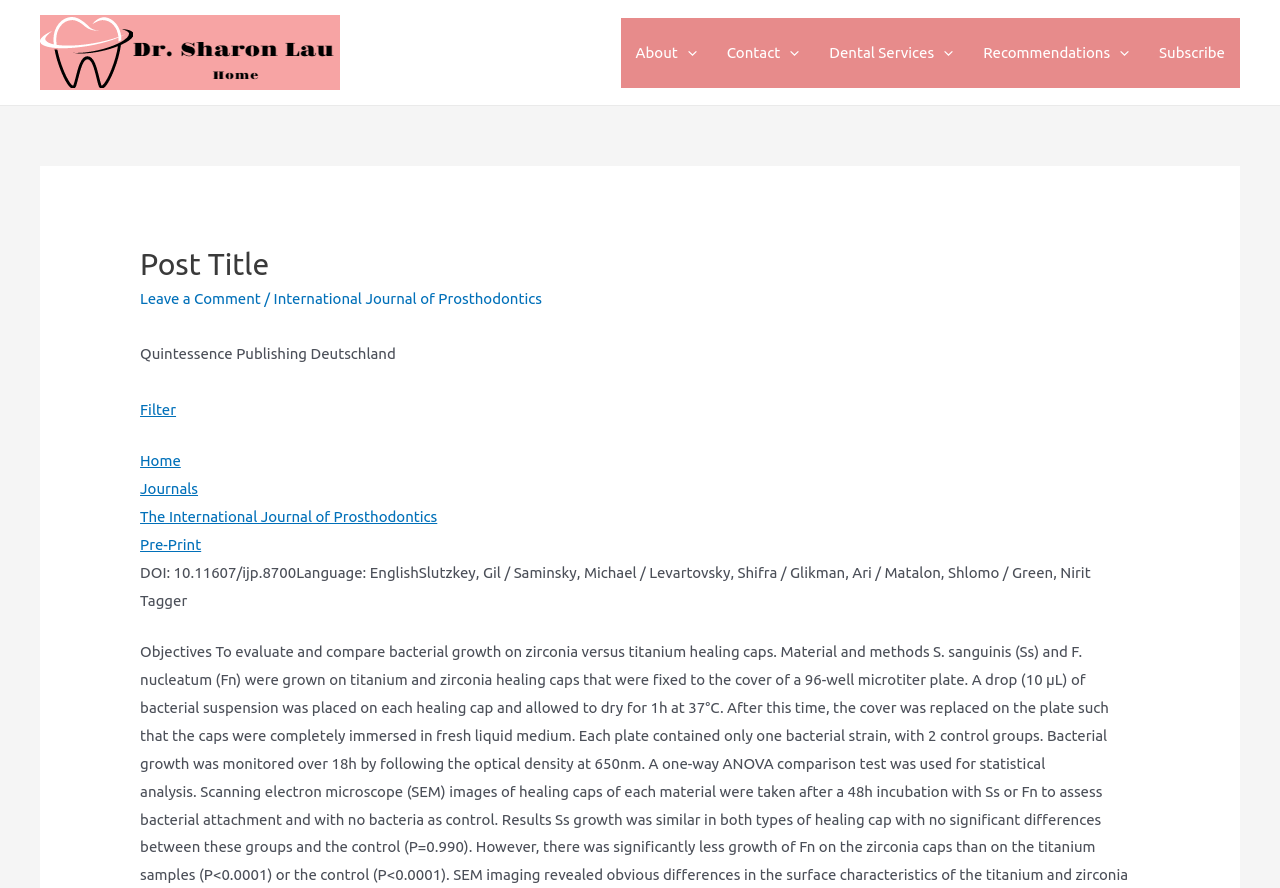What is the DOI of the pre-print?
Please answer using one word or phrase, based on the screenshot.

10.11607/ijp.8700